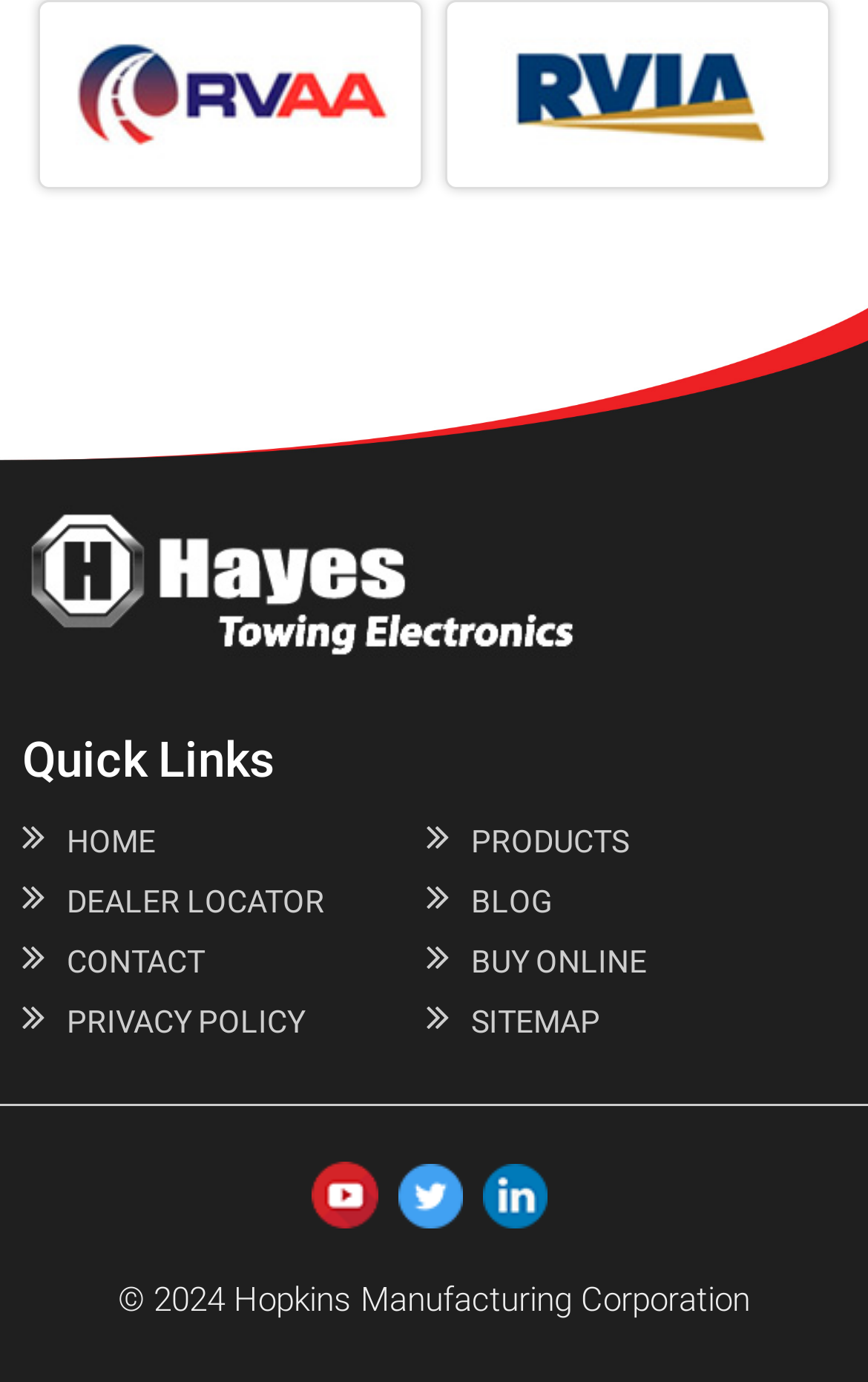Give a succinct answer to this question in a single word or phrase: 
What is the name of the corporation?

Hopkins Manufacturing Corporation